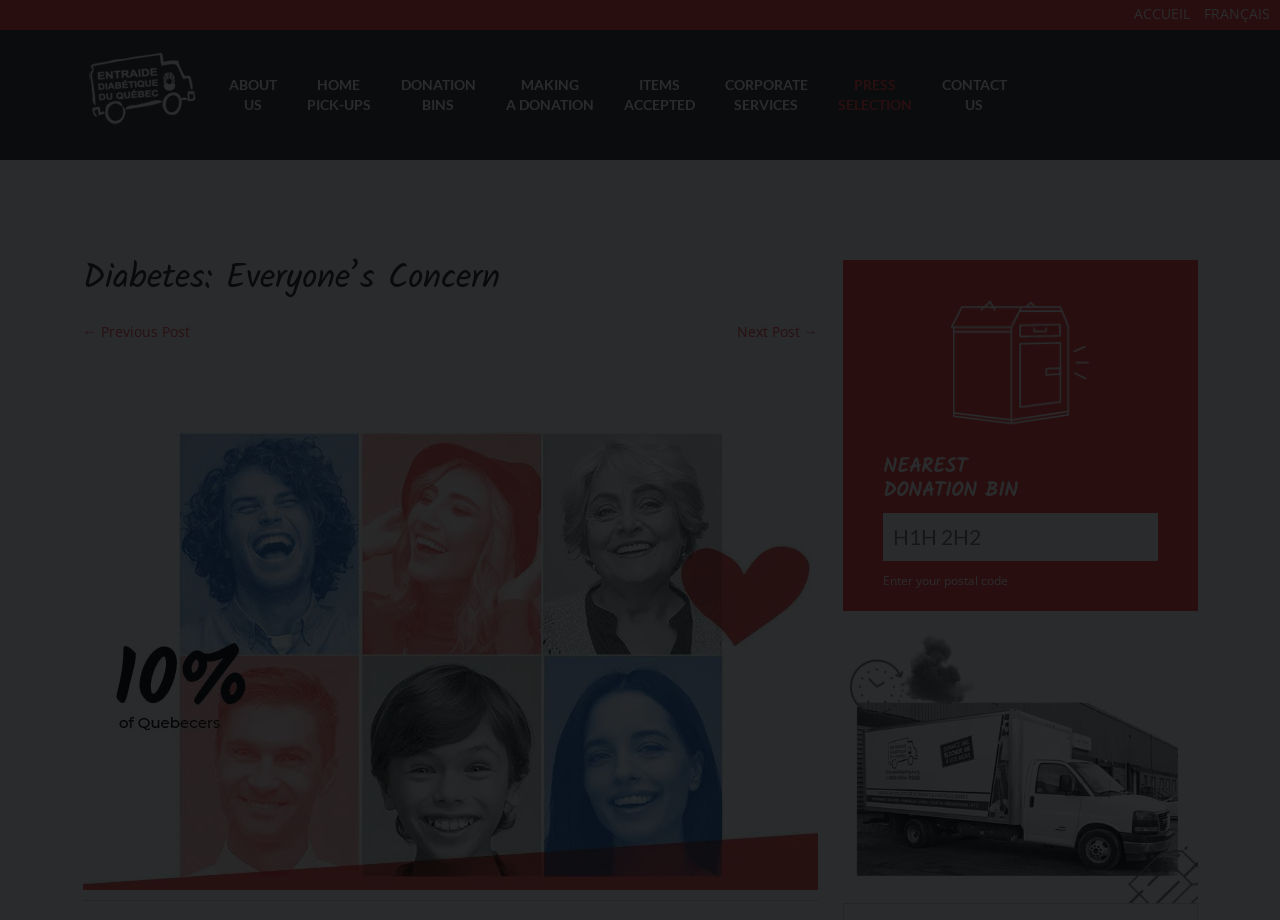What is the purpose of the textbox?
Look at the screenshot and provide an in-depth answer.

The textbox is located below the 'NEAREST DONATION BIN' heading and has a placeholder text 'Enter your postal code', which suggests that its purpose is to allow users to input their postal code to find the nearest donation bin.